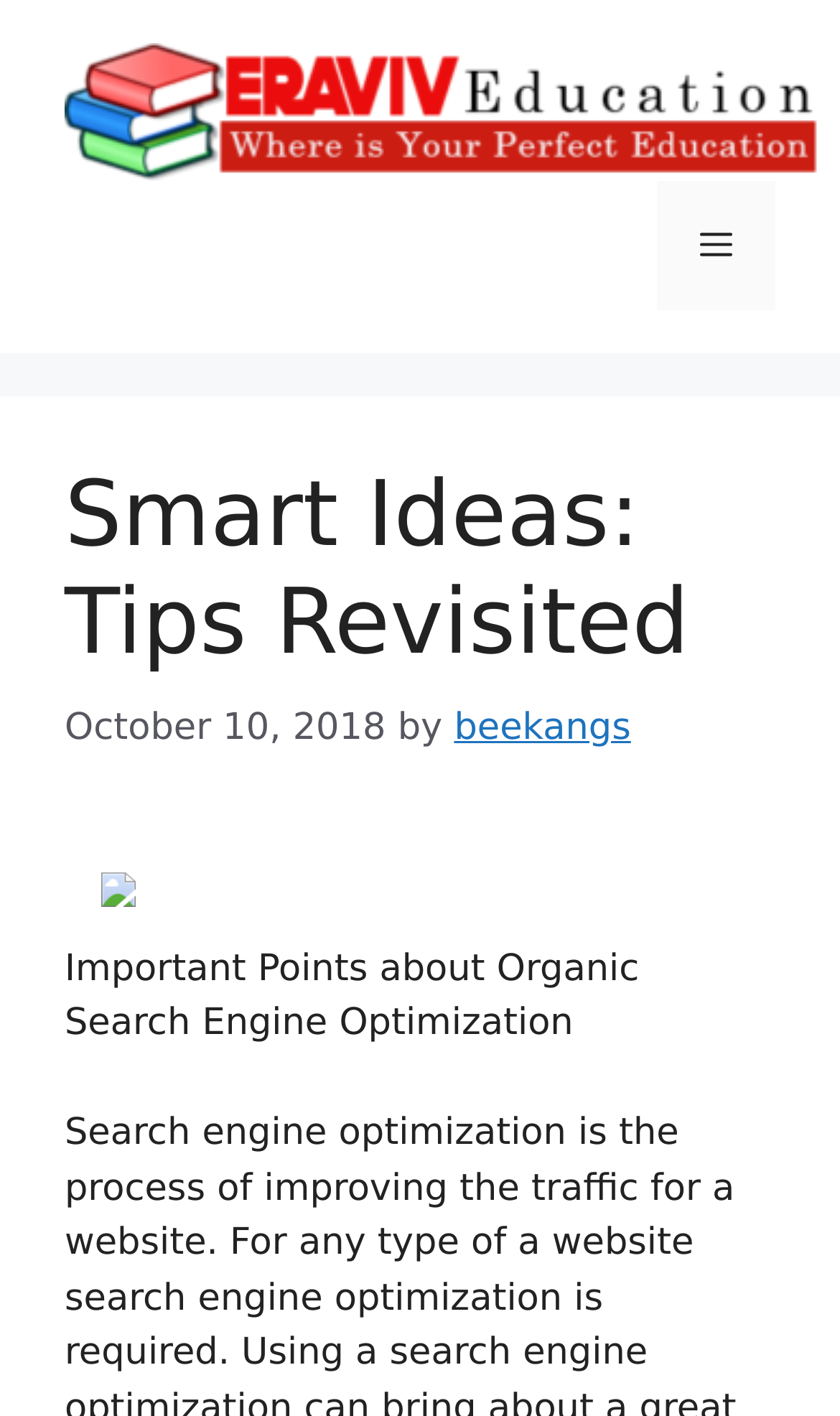What is the date of the article?
Please utilize the information in the image to give a detailed response to the question.

I found a time element with a static text 'October 10, 2018' inside the header element, which indicates the date of the article.